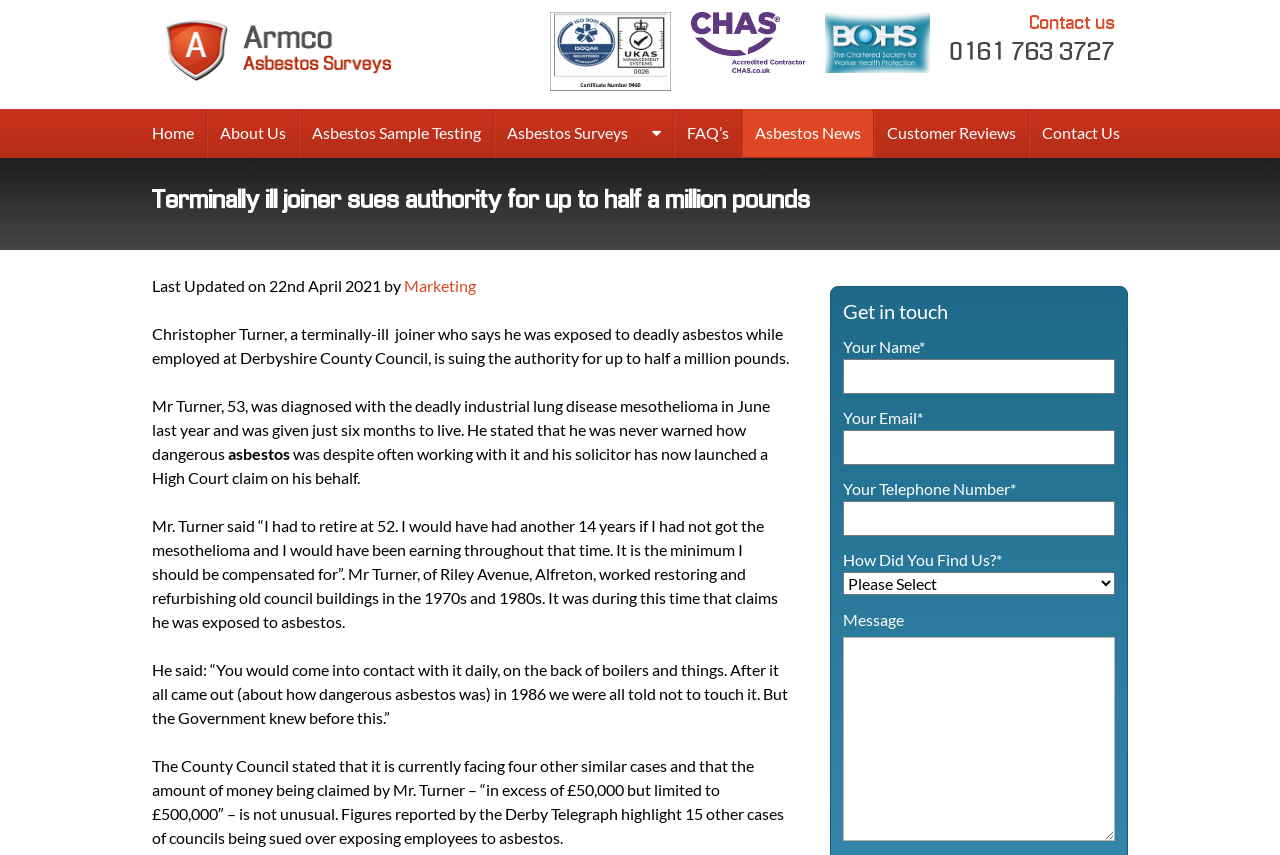What is the name of the council being sued by Christopher Turner?
From the image, respond using a single word or phrase.

Derbyshire County Council